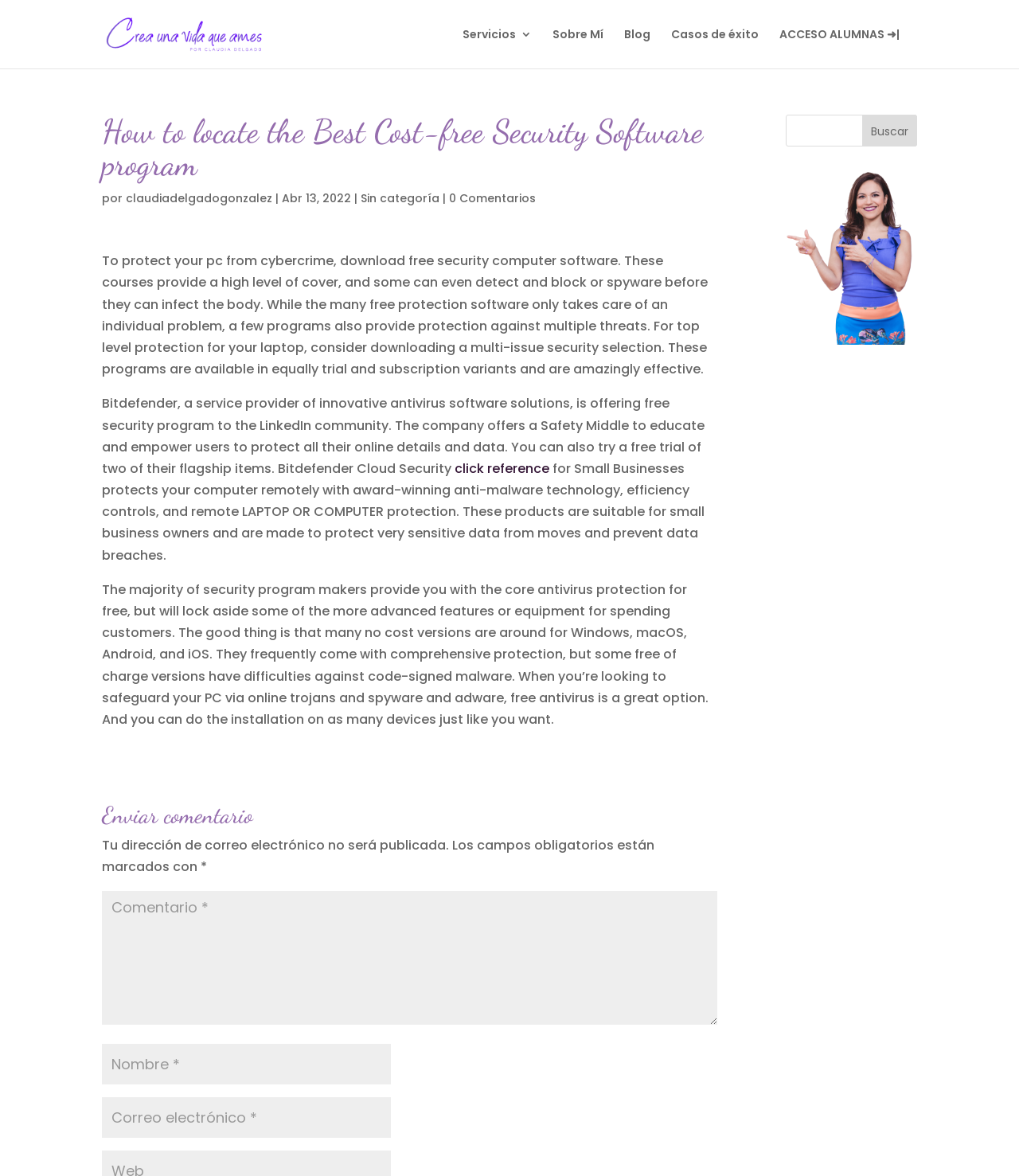What is the date of the article?
Use the screenshot to answer the question with a single word or phrase.

Abr 13, 2022